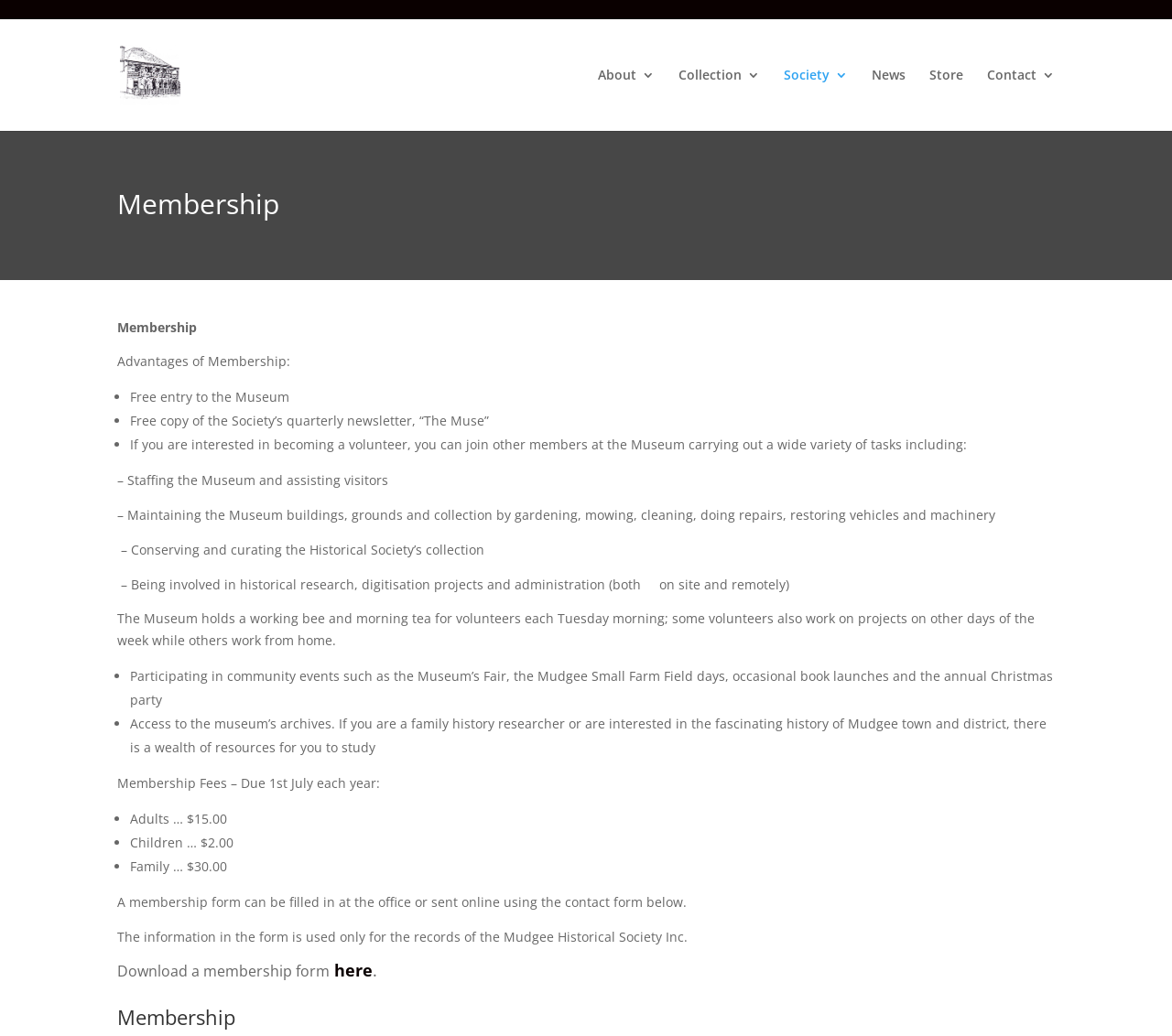Determine the bounding box coordinates of the region that needs to be clicked to achieve the task: "Go to About page".

[0.51, 0.066, 0.559, 0.126]